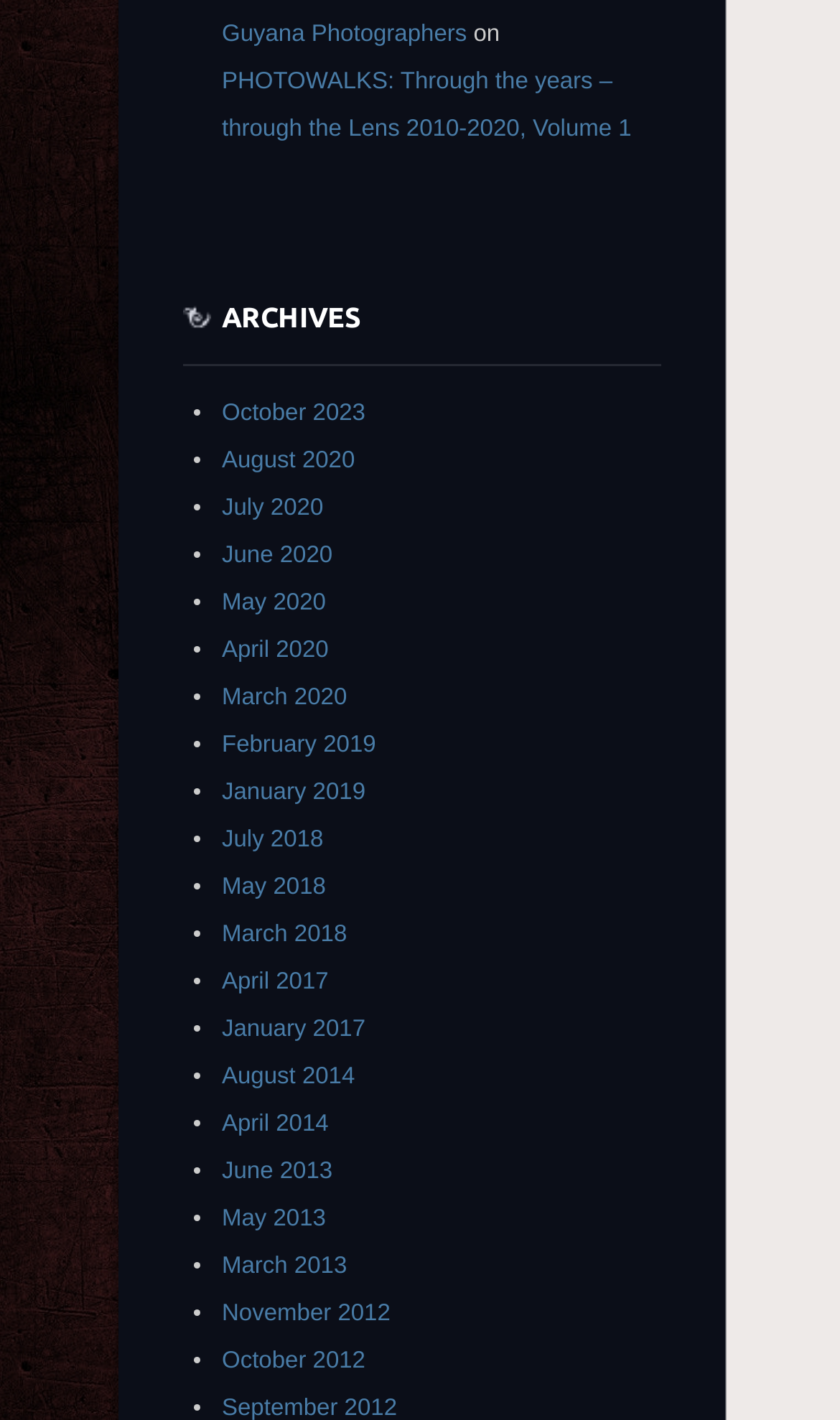Show me the bounding box coordinates of the clickable region to achieve the task as per the instruction: "Read July 2020".

[0.264, 0.348, 0.385, 0.366]